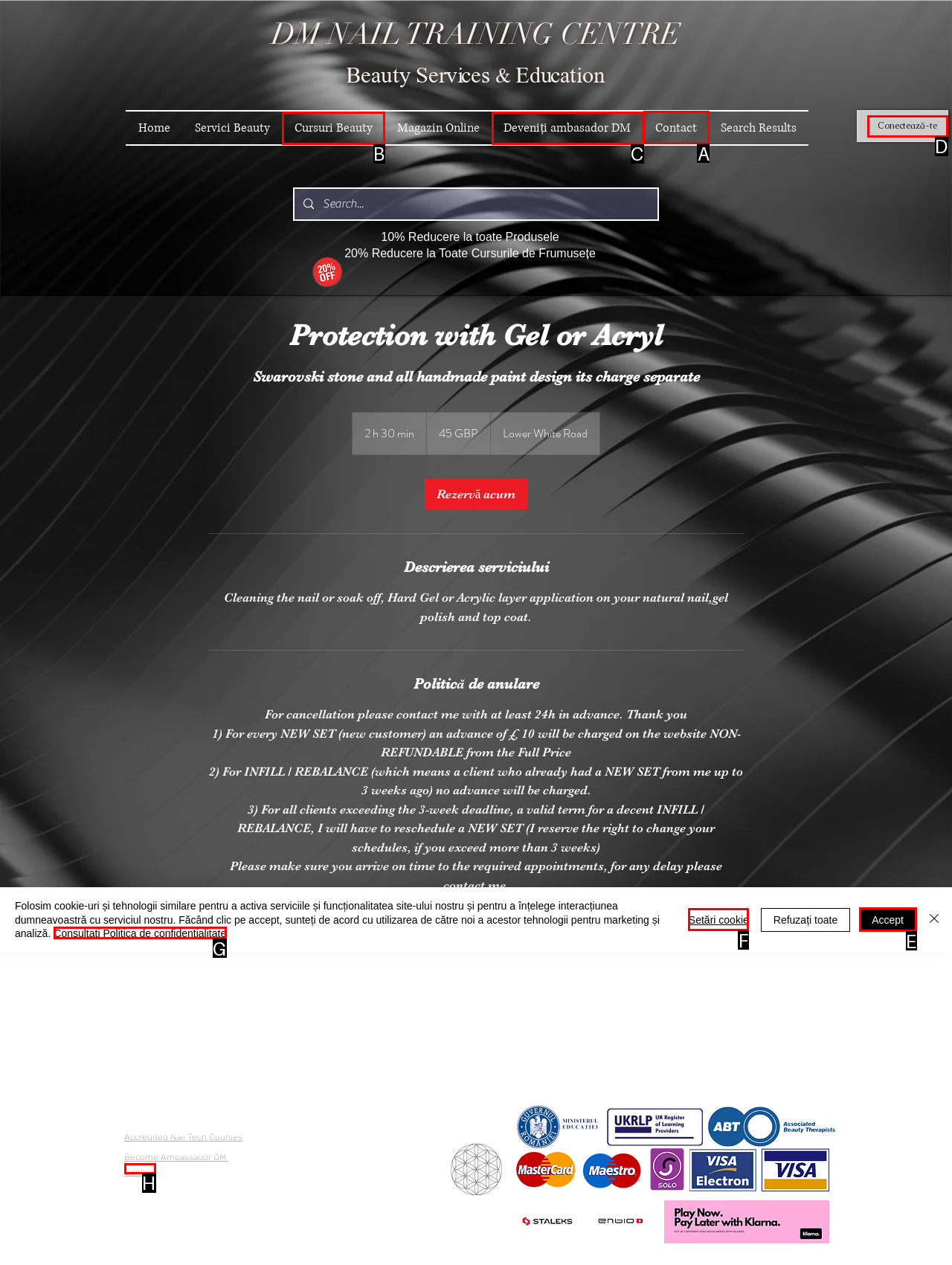Determine which HTML element to click for this task: Contact the nail training centre Provide the letter of the selected choice.

A